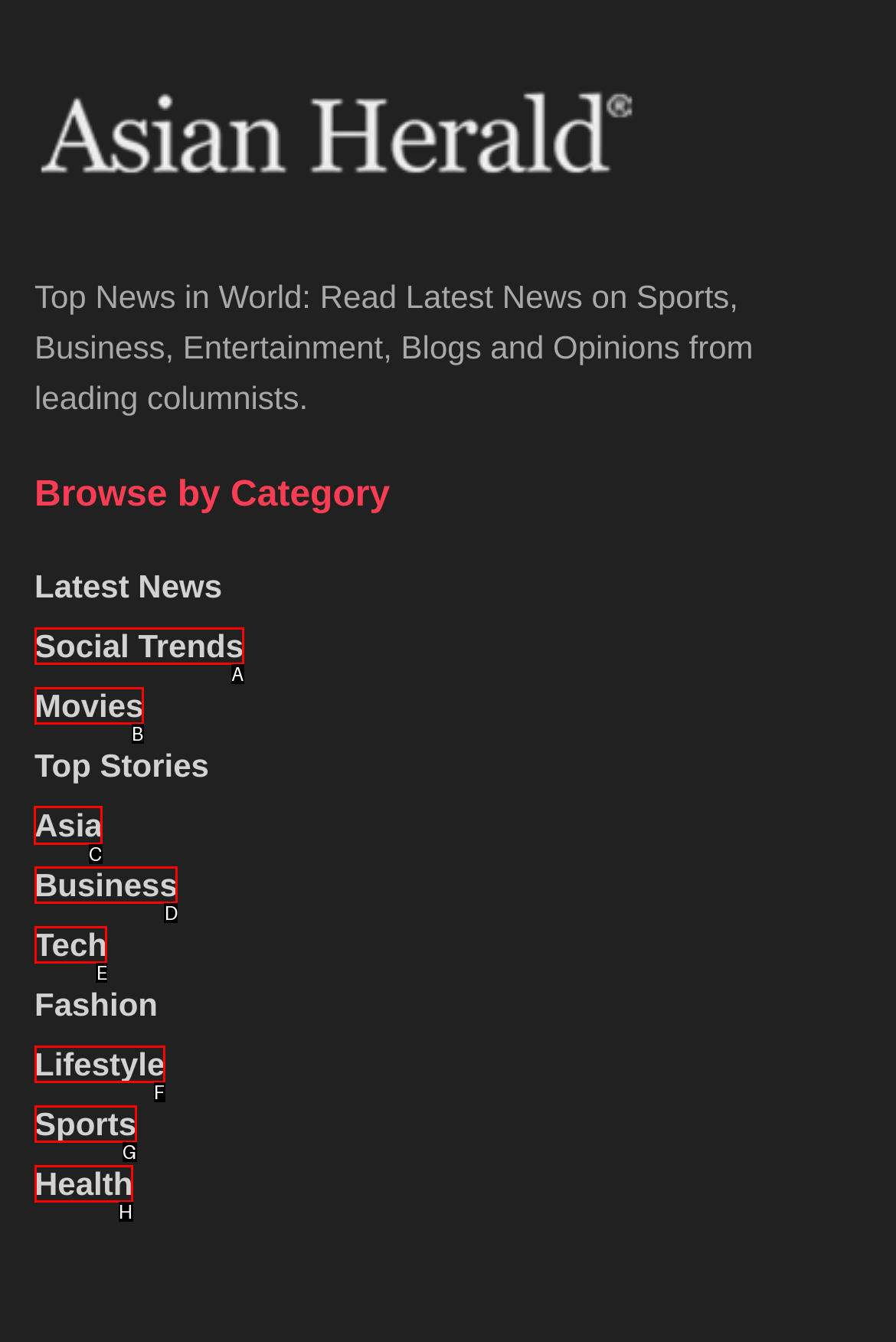Select the HTML element that should be clicked to accomplish the task: View news from Asia Reply with the corresponding letter of the option.

C